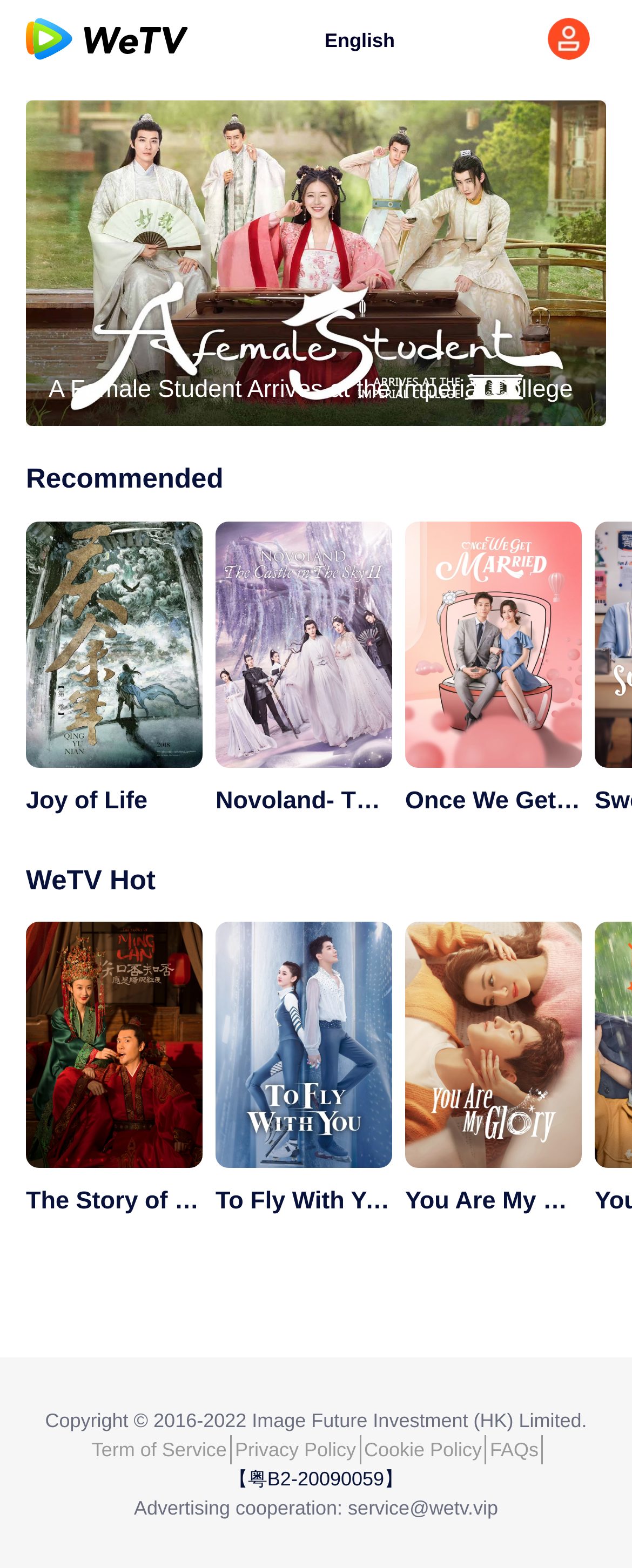Determine the bounding box coordinates of the element that should be clicked to execute the following command: "View the 'A Female Student Arrives at the Imperial College' image".

[0.041, 0.064, 0.959, 0.272]